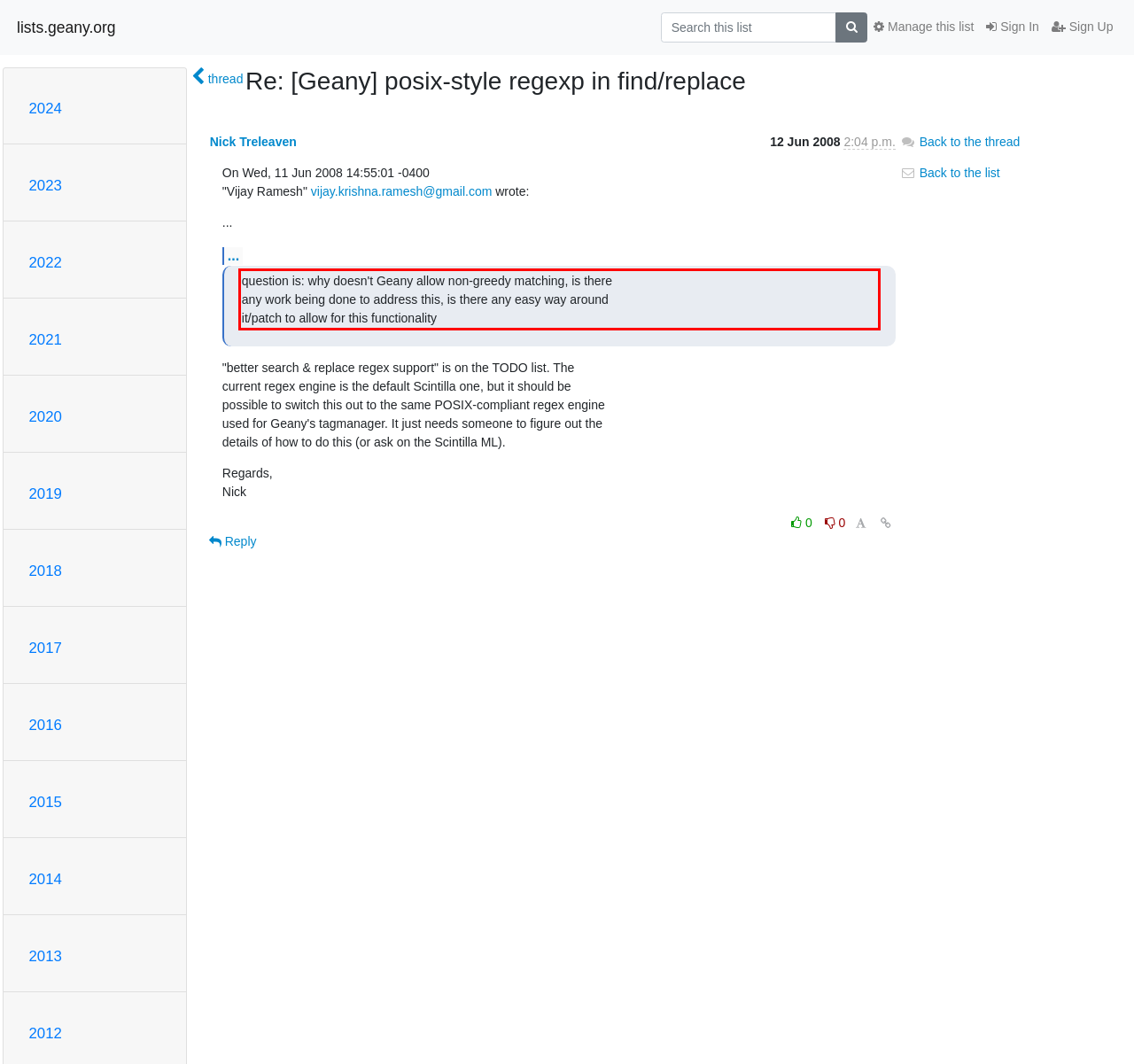Please look at the webpage screenshot and extract the text enclosed by the red bounding box.

question is: why doesn't Geany allow non-greedy matching, is there any work being done to address this, is there any easy way around it/patch to allow for this functionality